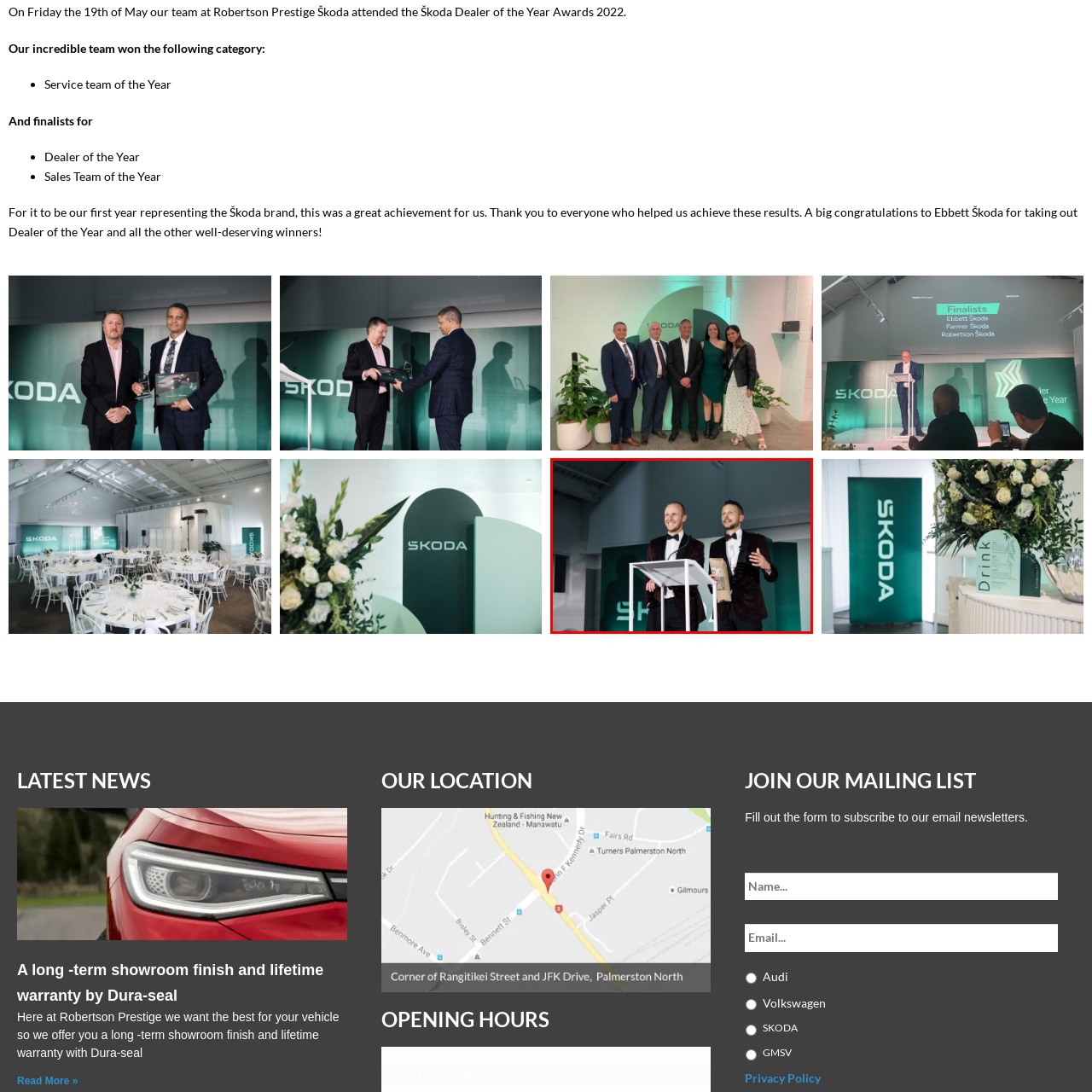What is the occasion celebrating?
Analyze the image segment within the red bounding box and respond to the question using a single word or brief phrase.

Achievements of Škoda teams